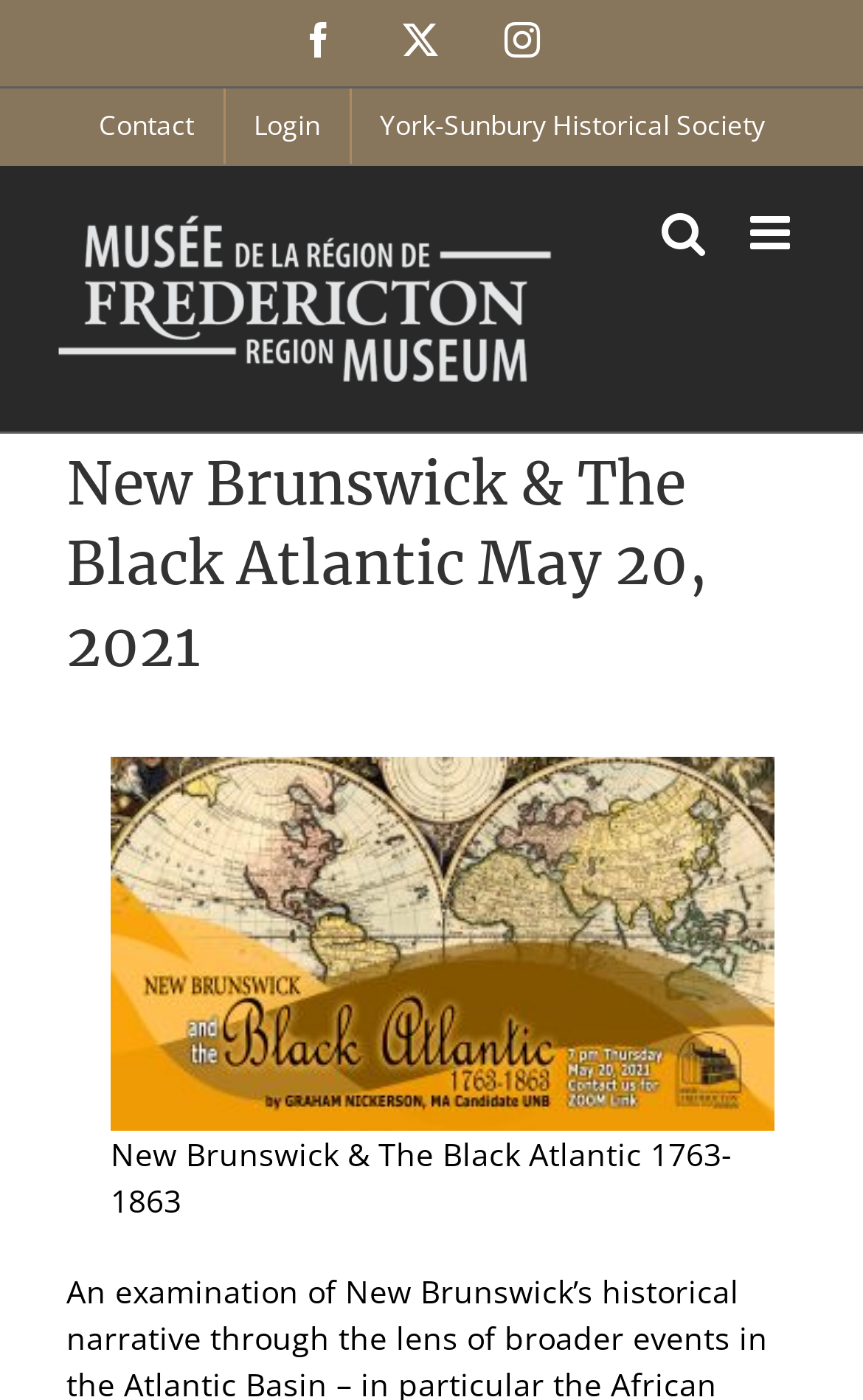Please mark the clickable region by giving the bounding box coordinates needed to complete this instruction: "View page title".

[0.077, 0.318, 0.923, 0.49]